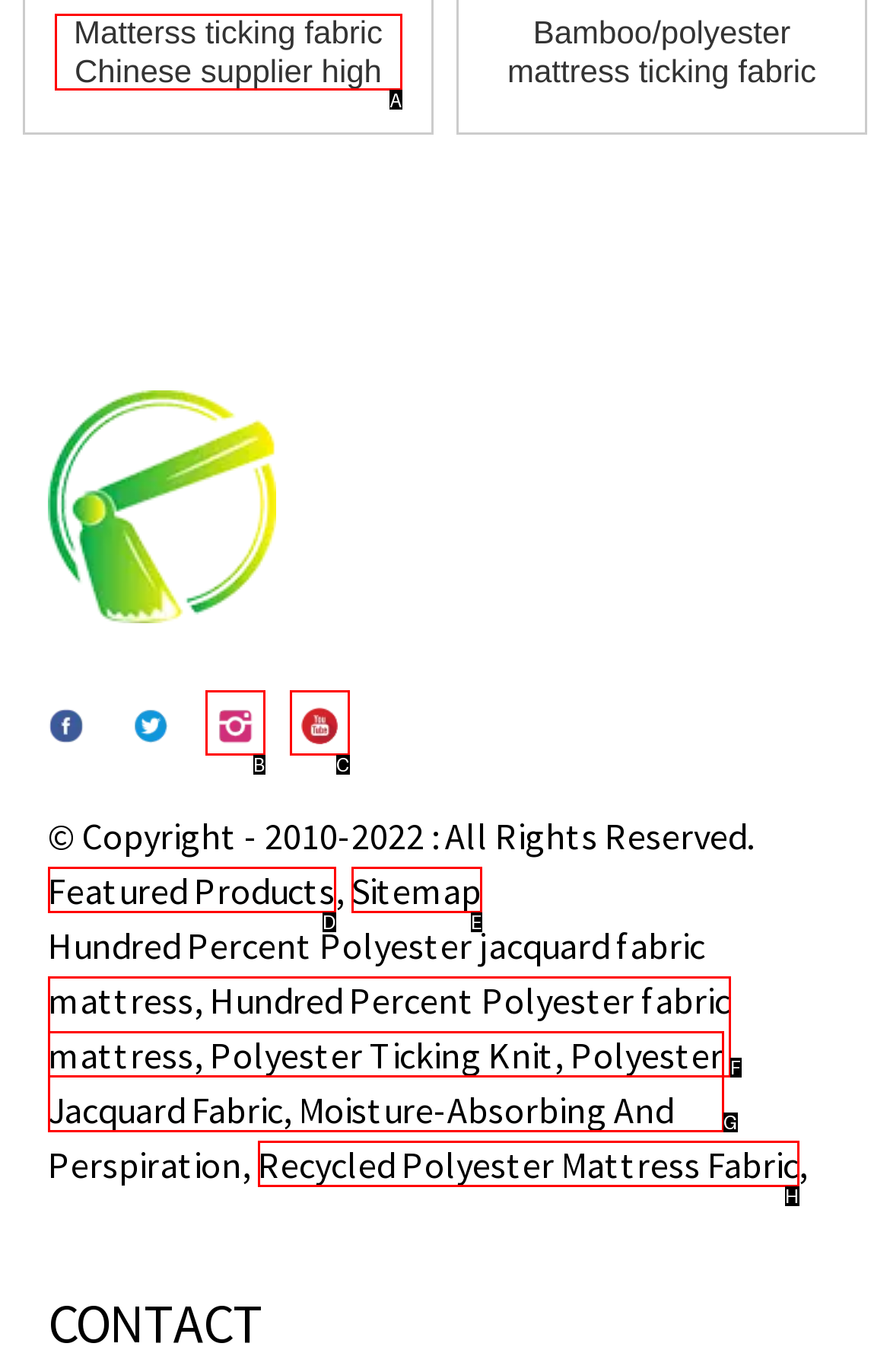Given the description: Recycled Polyester Mattress Fabric, identify the HTML element that fits best. Respond with the letter of the correct option from the choices.

H